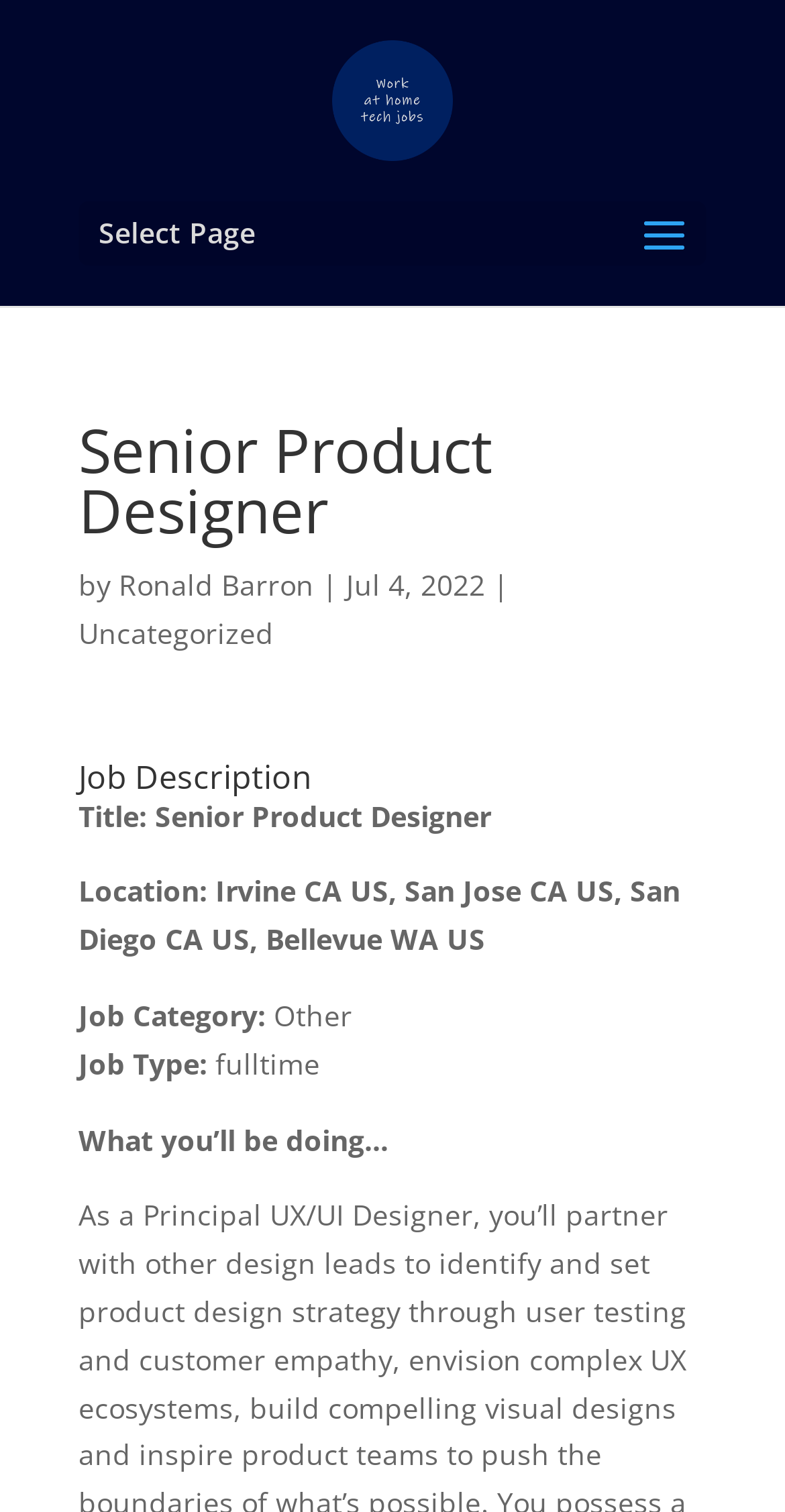Write a detailed summary of the webpage, including text, images, and layout.

The webpage is about a job posting for a Senior Product Designer position. At the top, there is a link to "Work At Home Tech Jobs" accompanied by an image with the same name, positioned slightly above the link. Below this, there is a static text "Select Page" on the left side of the page.

The main content of the page starts with a heading "Senior Product Designer" followed by the author's name "Ronald Barron" and the date "Jul 4, 2022". On the same line, there is a link to "Uncategorized" on the left side.

Below this, there is a heading "Job Description" followed by a series of static texts describing the job details. The job title, location, and job category are listed, with the location including multiple cities in the US. The job type is listed as "fulltime".

Finally, there is a static text "What you’ll be doing…" which likely introduces the job responsibilities section.